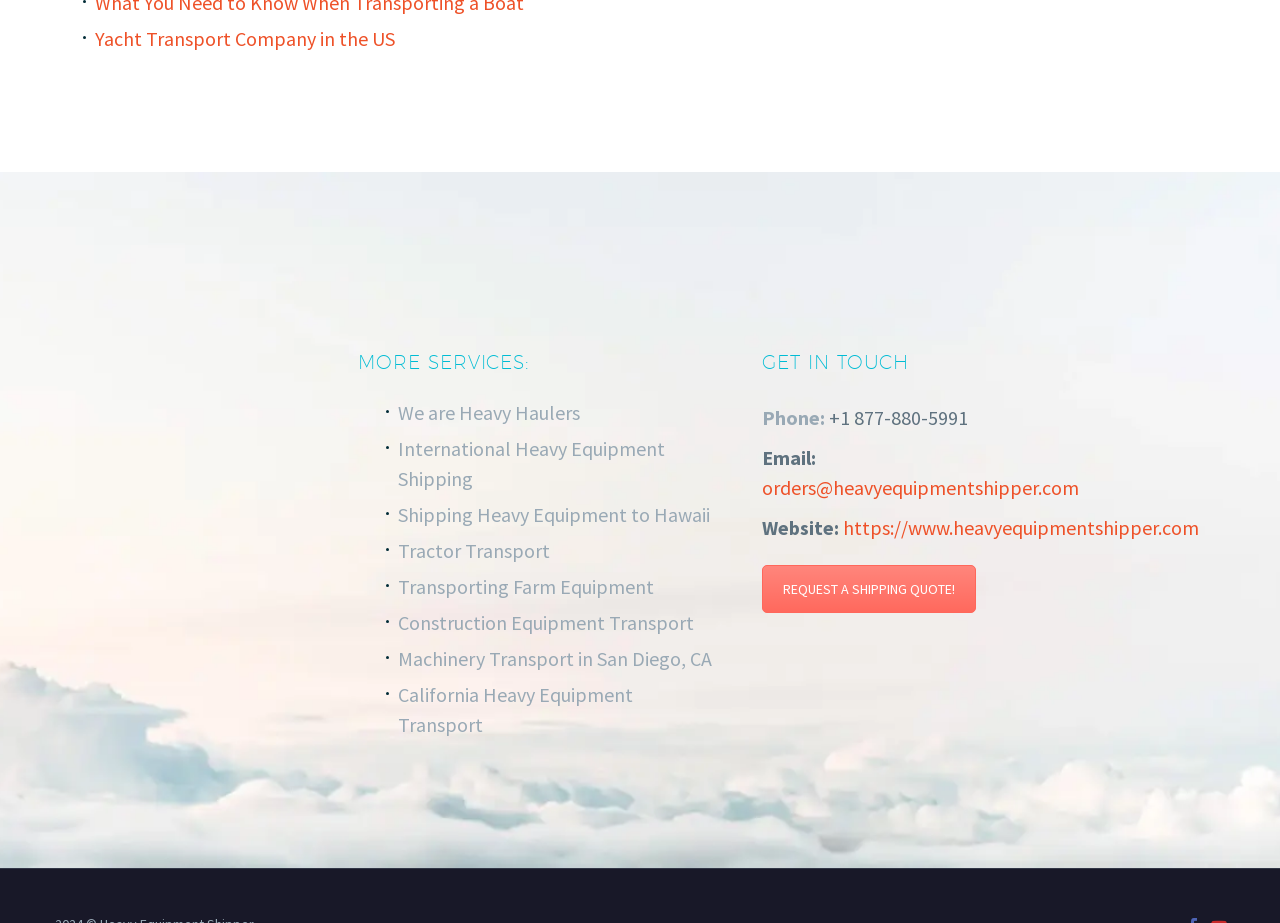Find the bounding box coordinates of the area to click in order to follow the instruction: "Click on the company logo".

[0.043, 0.38, 0.247, 0.482]